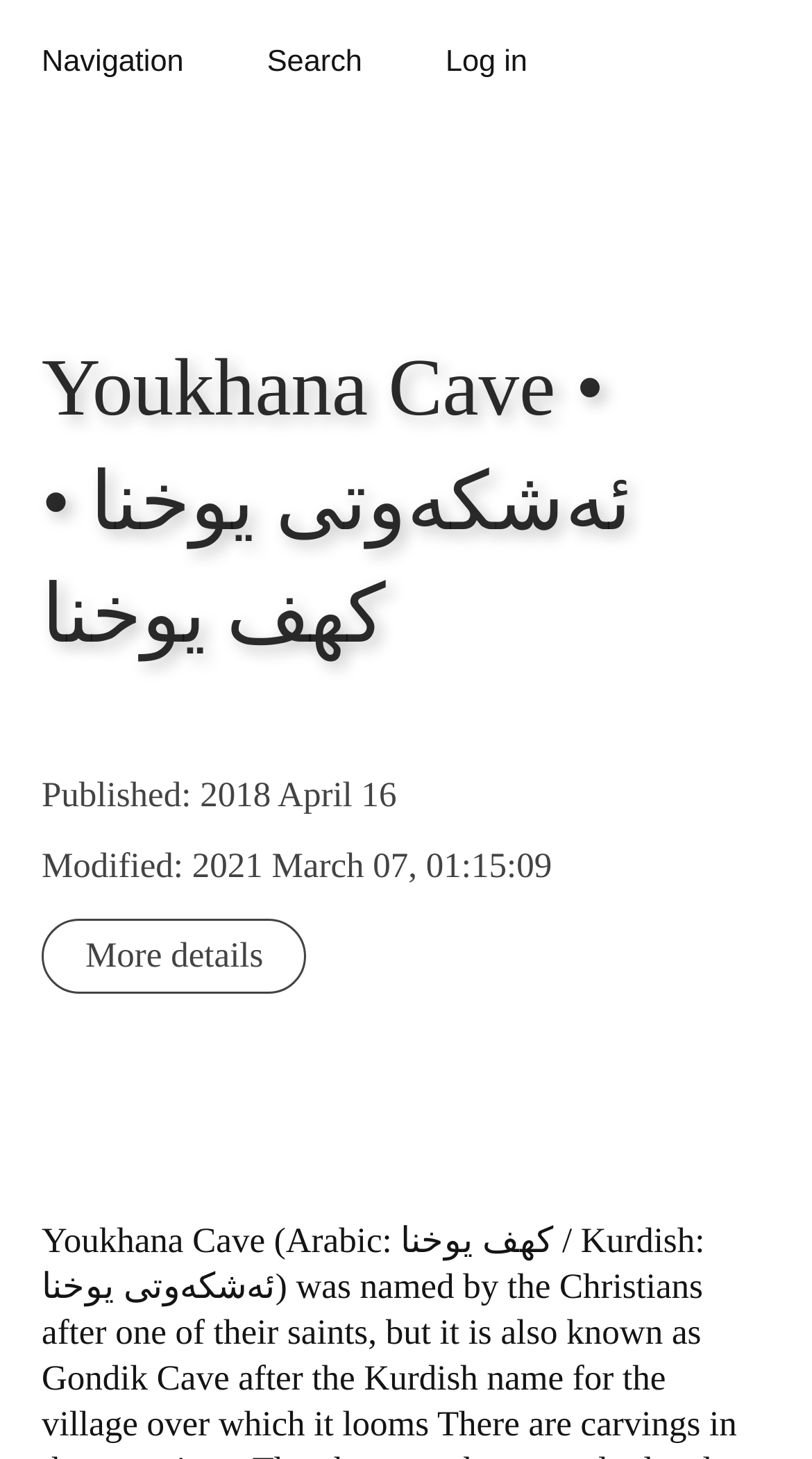Predict the bounding box coordinates of the UI element that matches this description: "Twitter". The coordinates should be in the format [left, top, right, bottom] with each value between 0 and 1.

None